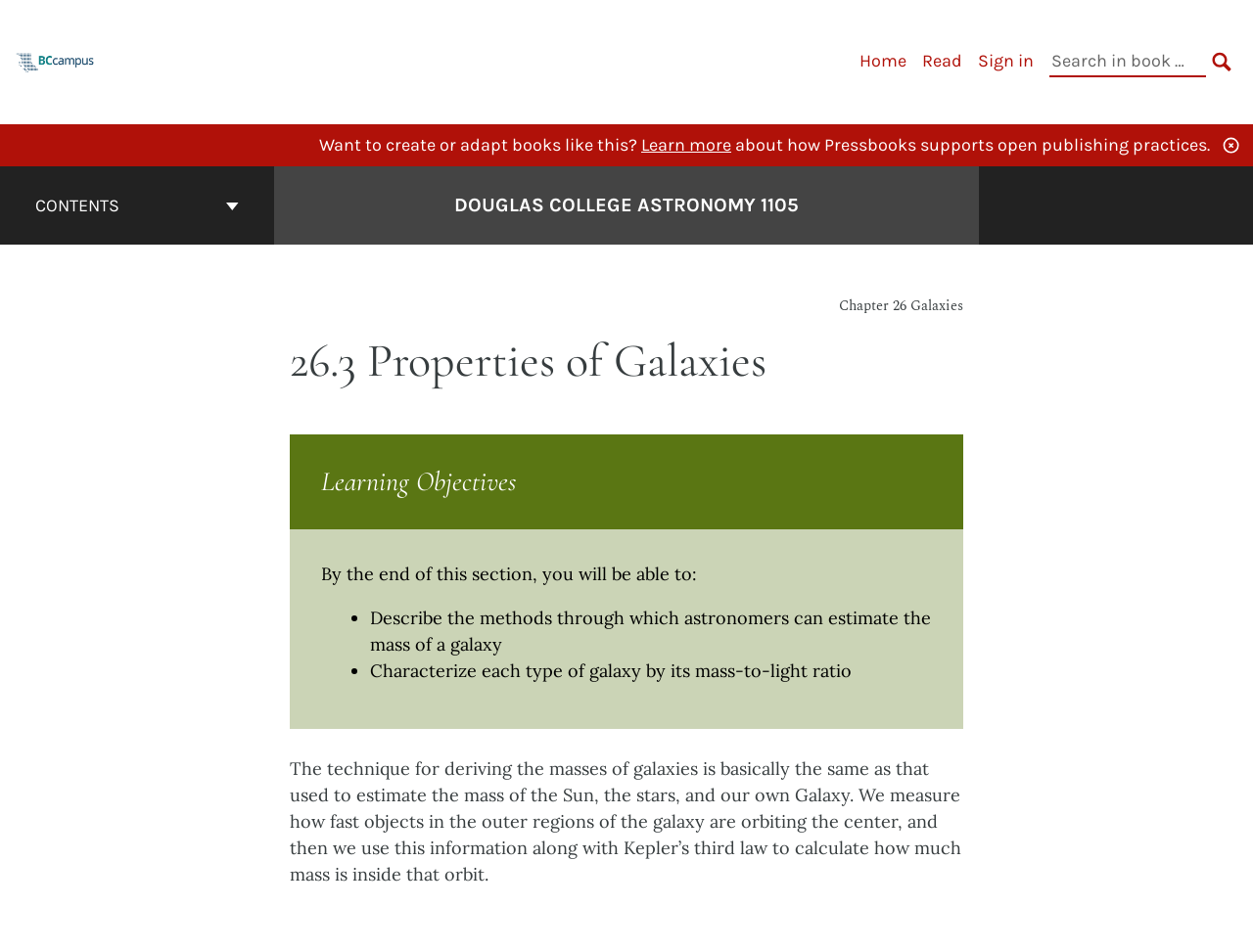What is the purpose of the search box?
Use the image to give a comprehensive and detailed response to the question.

I found the answer by looking at the static text 'Search in book:' which is located next to the search box.